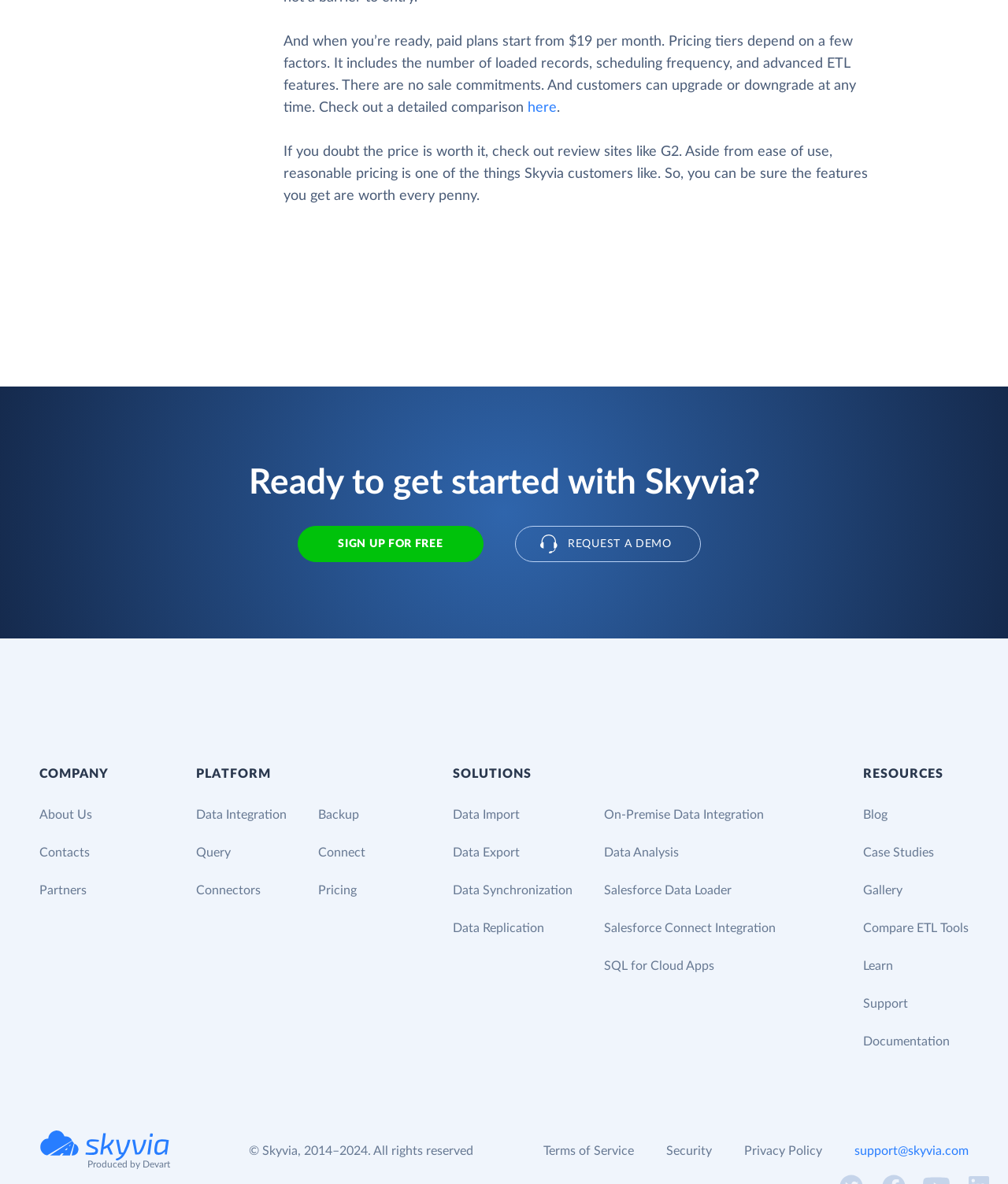What is the copyright year range of Skyvia?
Using the information presented in the image, please offer a detailed response to the question.

The copyright year range of Skyvia is mentioned at the bottom of the webpage as '© Skyvia, 2014–2024. All rights reserved'.